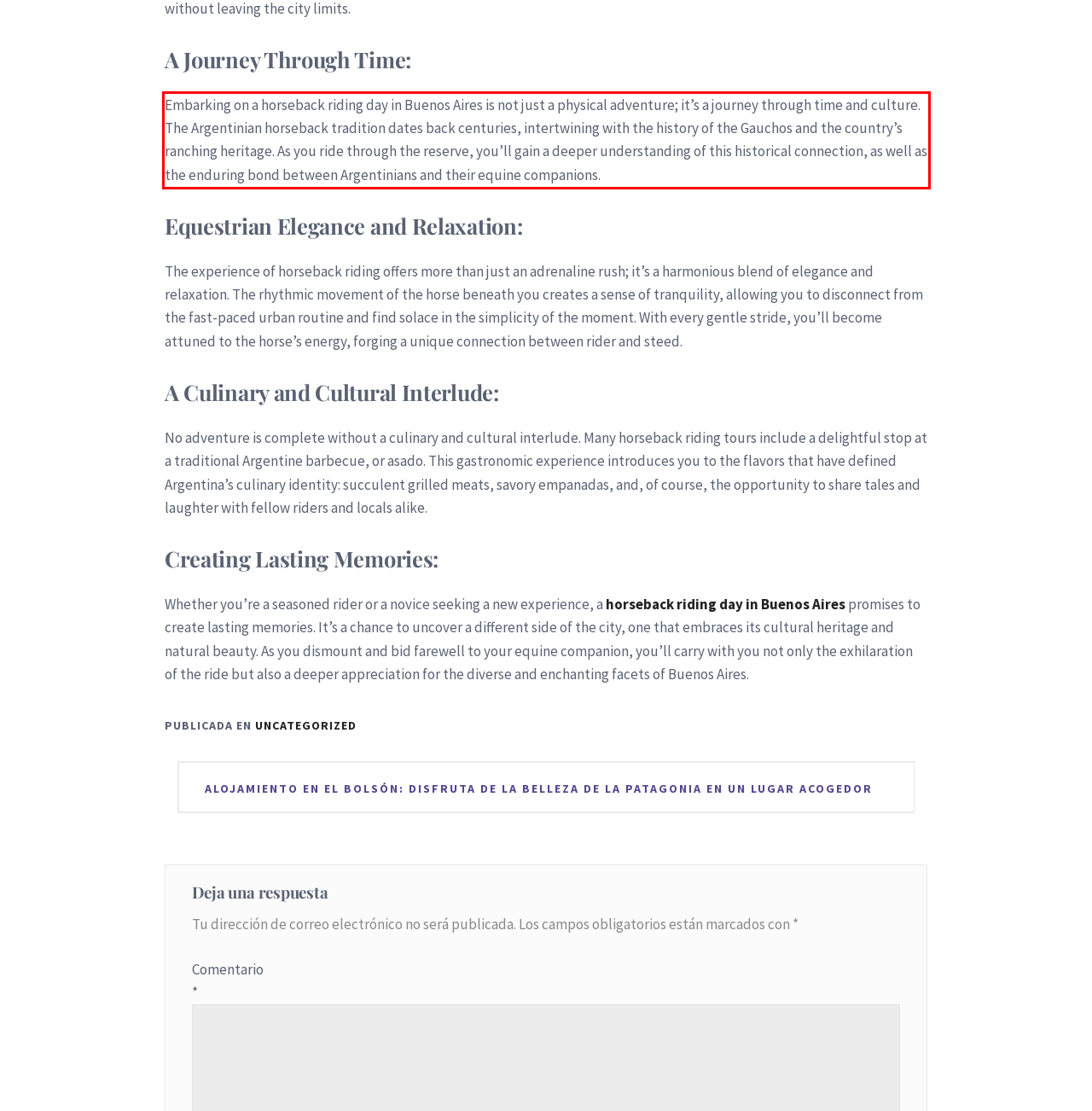Identify the red bounding box in the webpage screenshot and perform OCR to generate the text content enclosed.

Embarking on a horseback riding day in Buenos Aires is not just a physical adventure; it’s a journey through time and culture. The Argentinian horseback tradition dates back centuries, intertwining with the history of the Gauchos and the country’s ranching heritage. As you ride through the reserve, you’ll gain a deeper understanding of this historical connection, as well as the enduring bond between Argentinians and their equine companions.